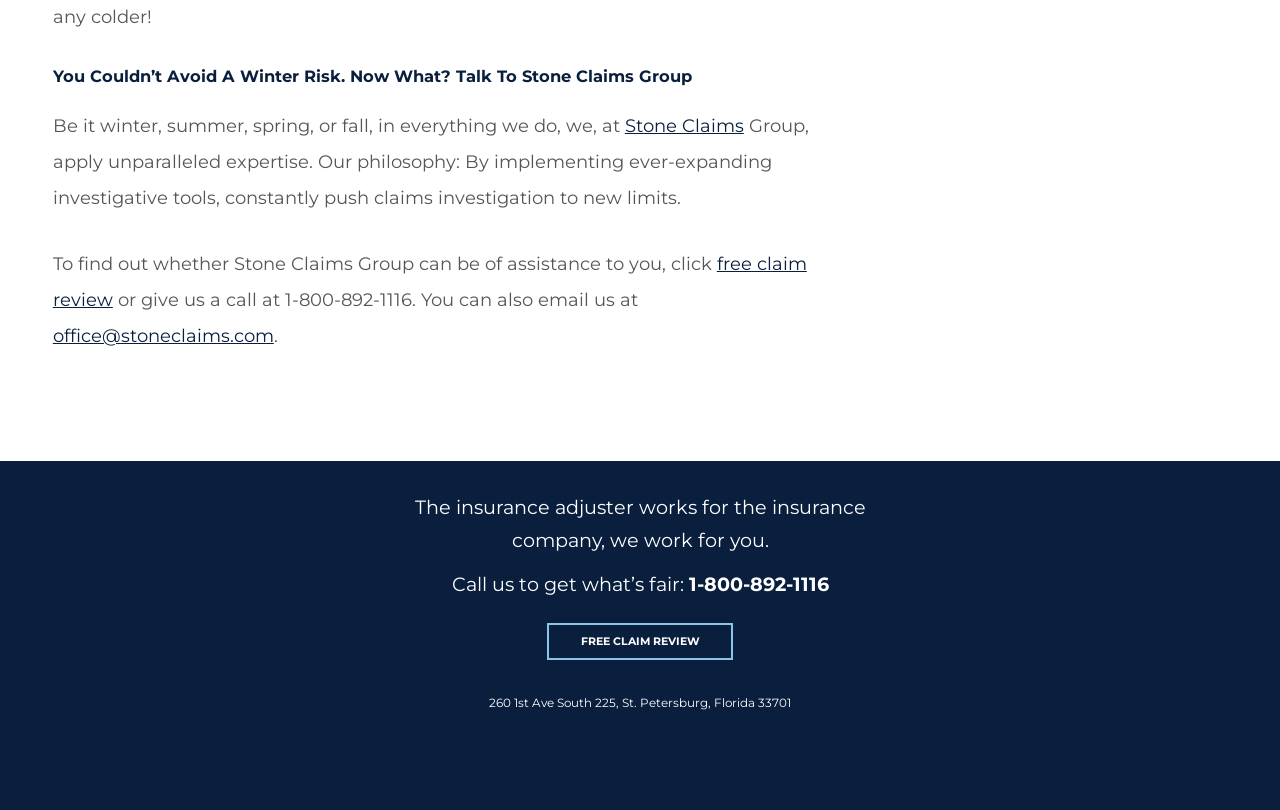Respond with a single word or phrase to the following question: What is the company's philosophy?

By implementing ever-expanding investigative tools